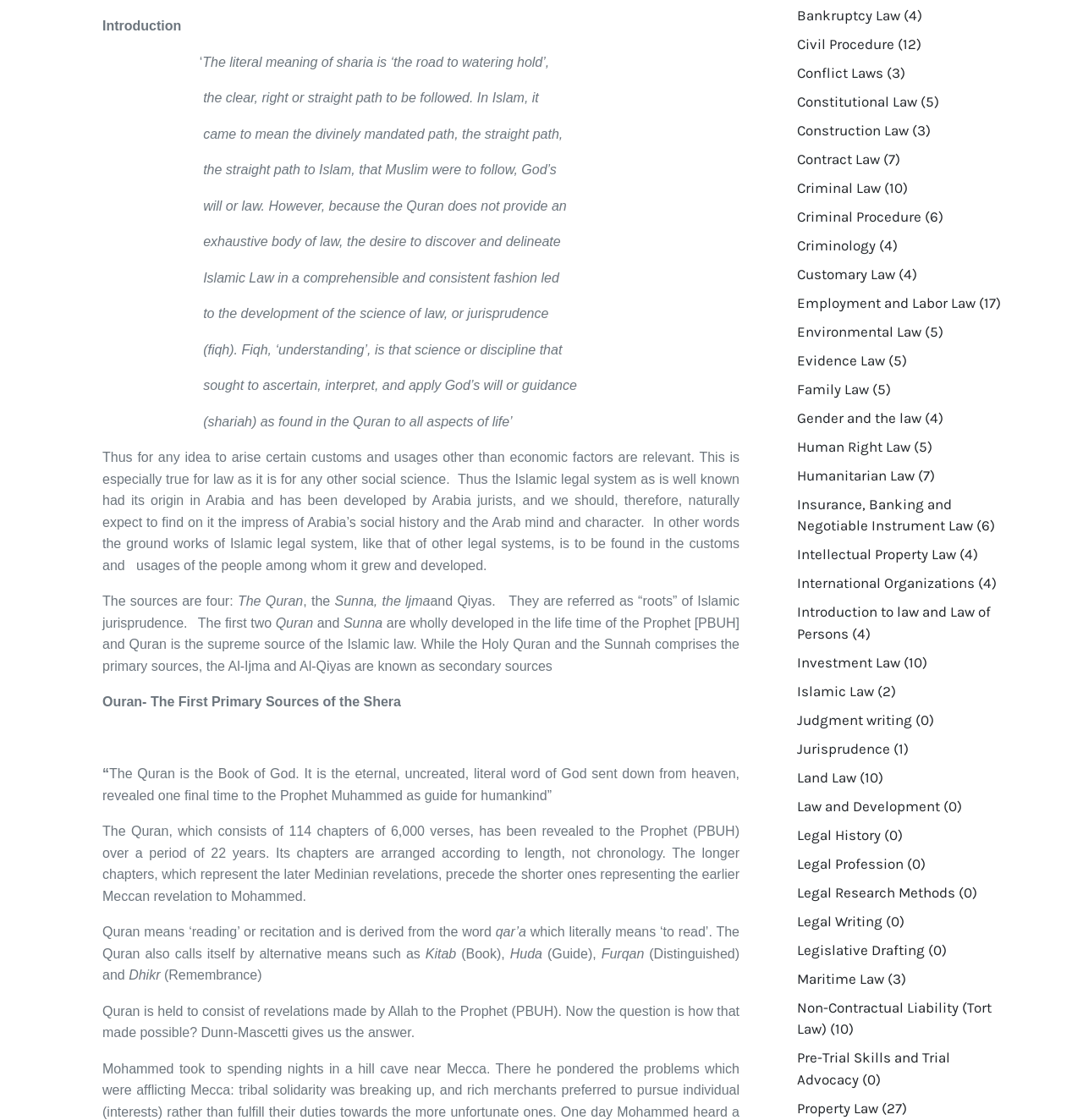Predict the bounding box for the UI component with the following description: "Investment Law (10)".

[0.736, 0.582, 0.856, 0.601]